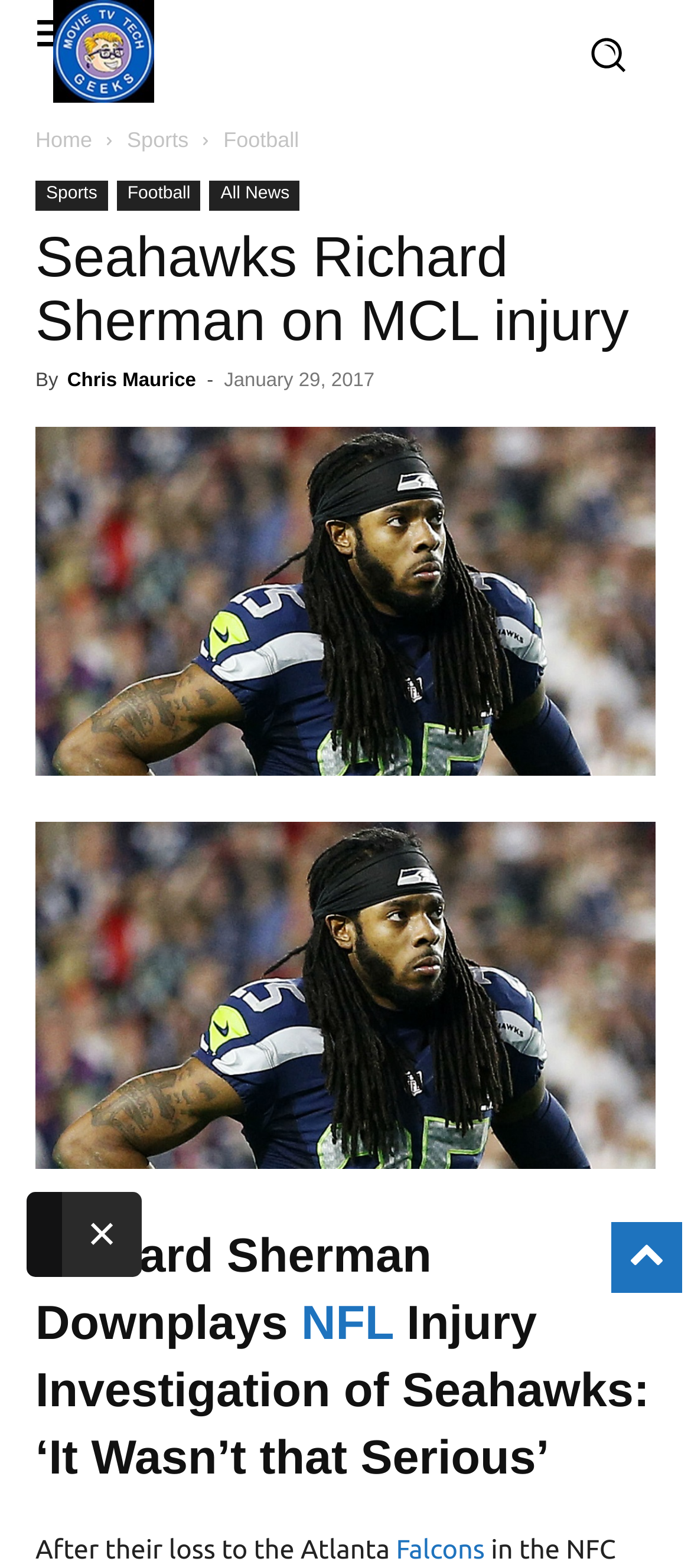Identify the bounding box coordinates for the region of the element that should be clicked to carry out the instruction: "Skip to Main Content". The bounding box coordinates should be four float numbers between 0 and 1, i.e., [left, top, right, bottom].

None